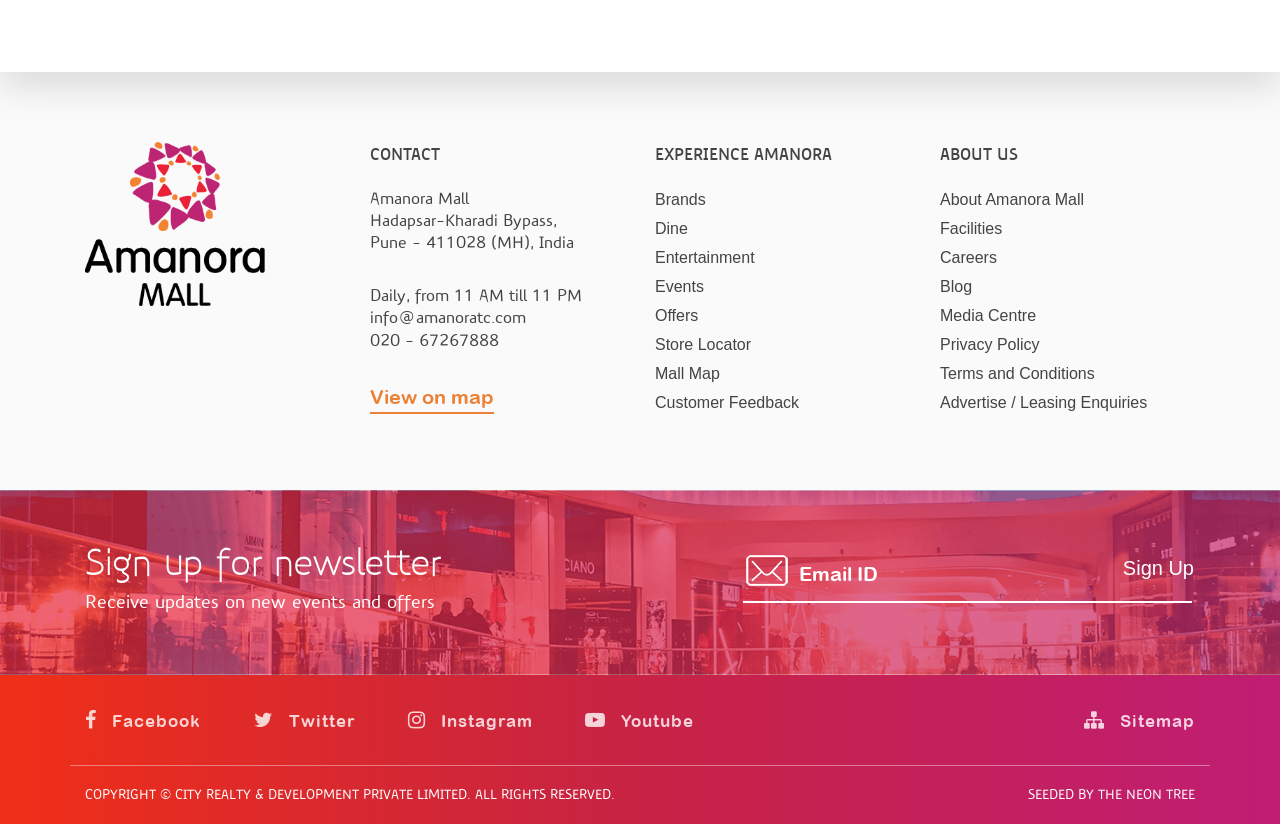Highlight the bounding box coordinates of the region I should click on to meet the following instruction: "Visit Facebook page".

[0.066, 0.856, 0.157, 0.892]